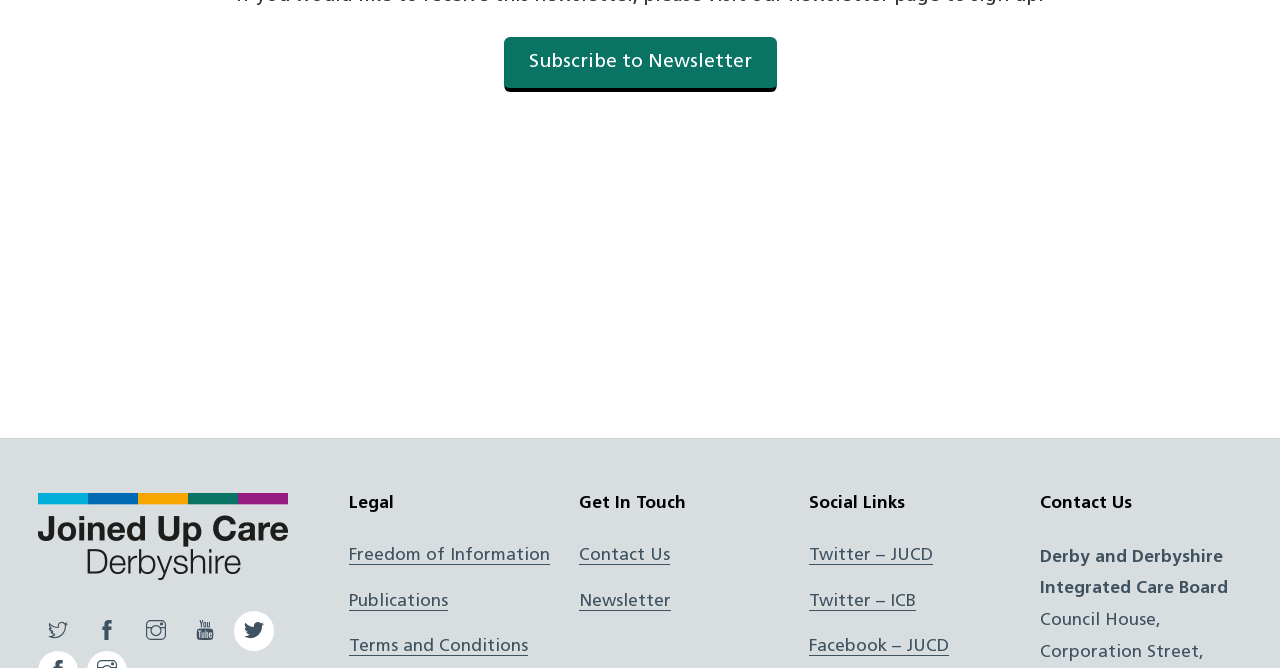Specify the bounding box coordinates (top-left x, top-left y, bottom-right x, bottom-right y) of the UI element in the screenshot that matches this description: Contact Us

[0.452, 0.819, 0.524, 0.846]